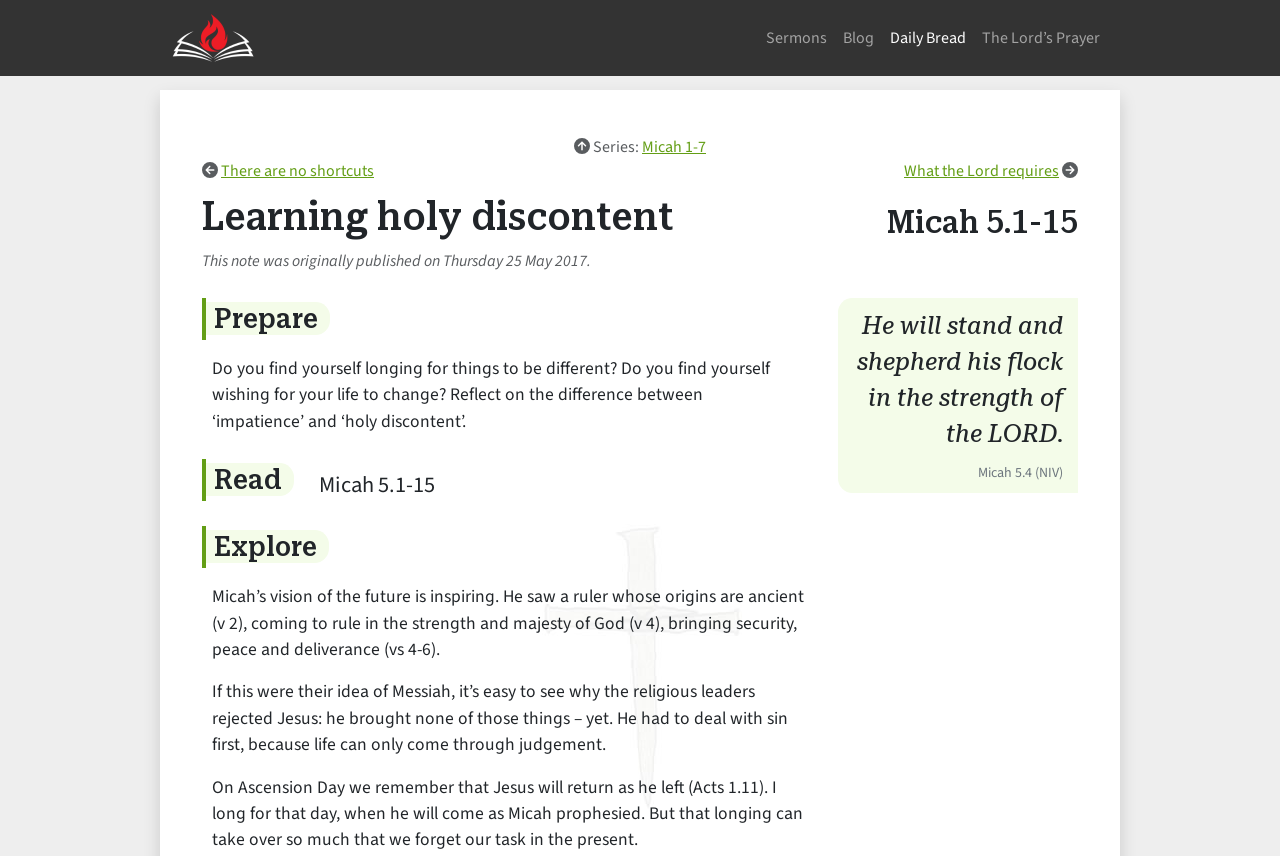Can you find the bounding box coordinates for the element to click on to achieve the instruction: "Read Micah 1-7 series"?

[0.502, 0.159, 0.552, 0.183]